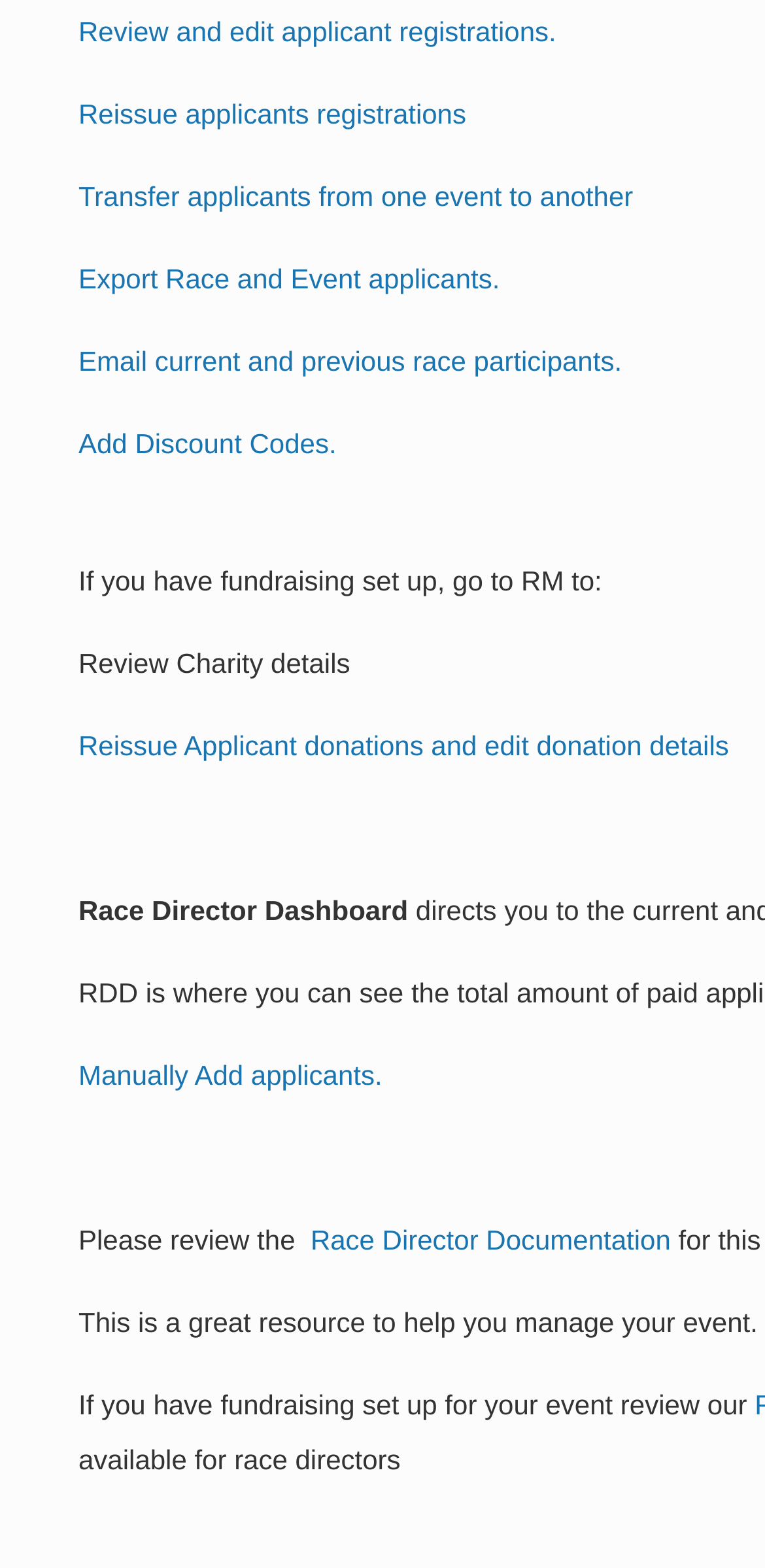From the image, can you give a detailed response to the question below:
What is the purpose of the 'Race Director Dashboard'?

The 'Race Director Dashboard' is likely a central hub for managing events, as it is mentioned alongside other event-related tasks such as reviewing and editing applicant registrations, reissuing registrations, and exporting race and event applicants.